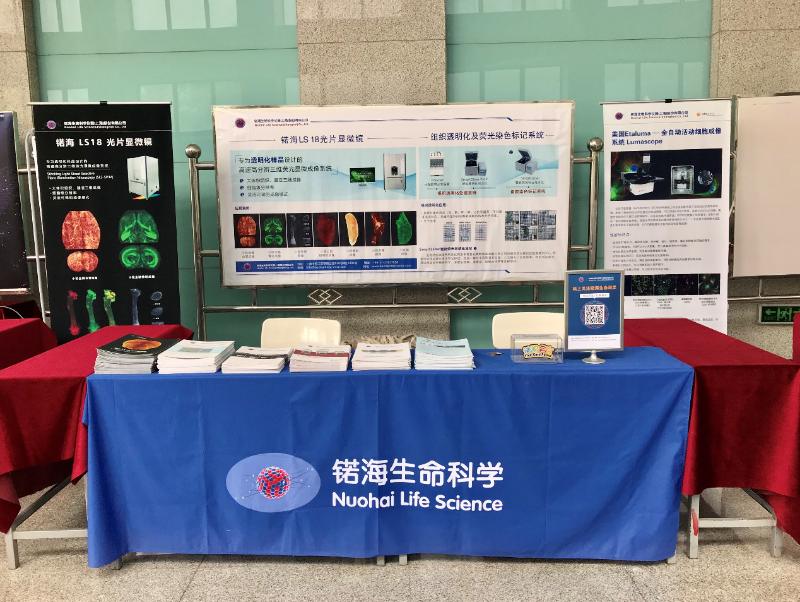Use the details in the image to answer the question thoroughly: 
What is the name of the microscope displayed?

The caption specifically mentions the LS18 Light Sheet Microscope as one of the products showcased on the table, which is designed for high-resolution 3D imaging of transparent large tissue samples.